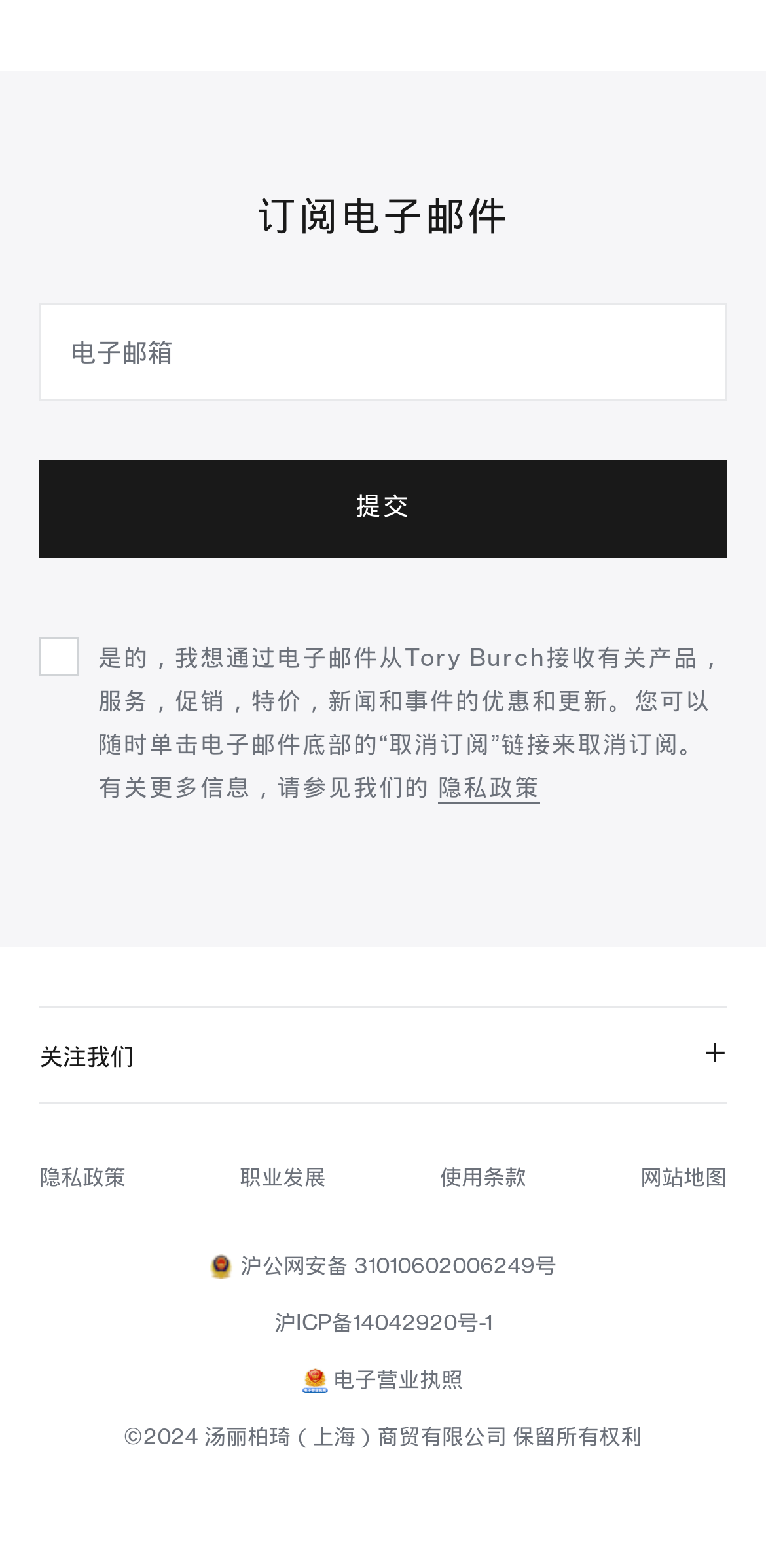Locate the bounding box coordinates of the UI element described by: "Support Team". Provide the coordinates as four float numbers between 0 and 1, formatted as [left, top, right, bottom].

None